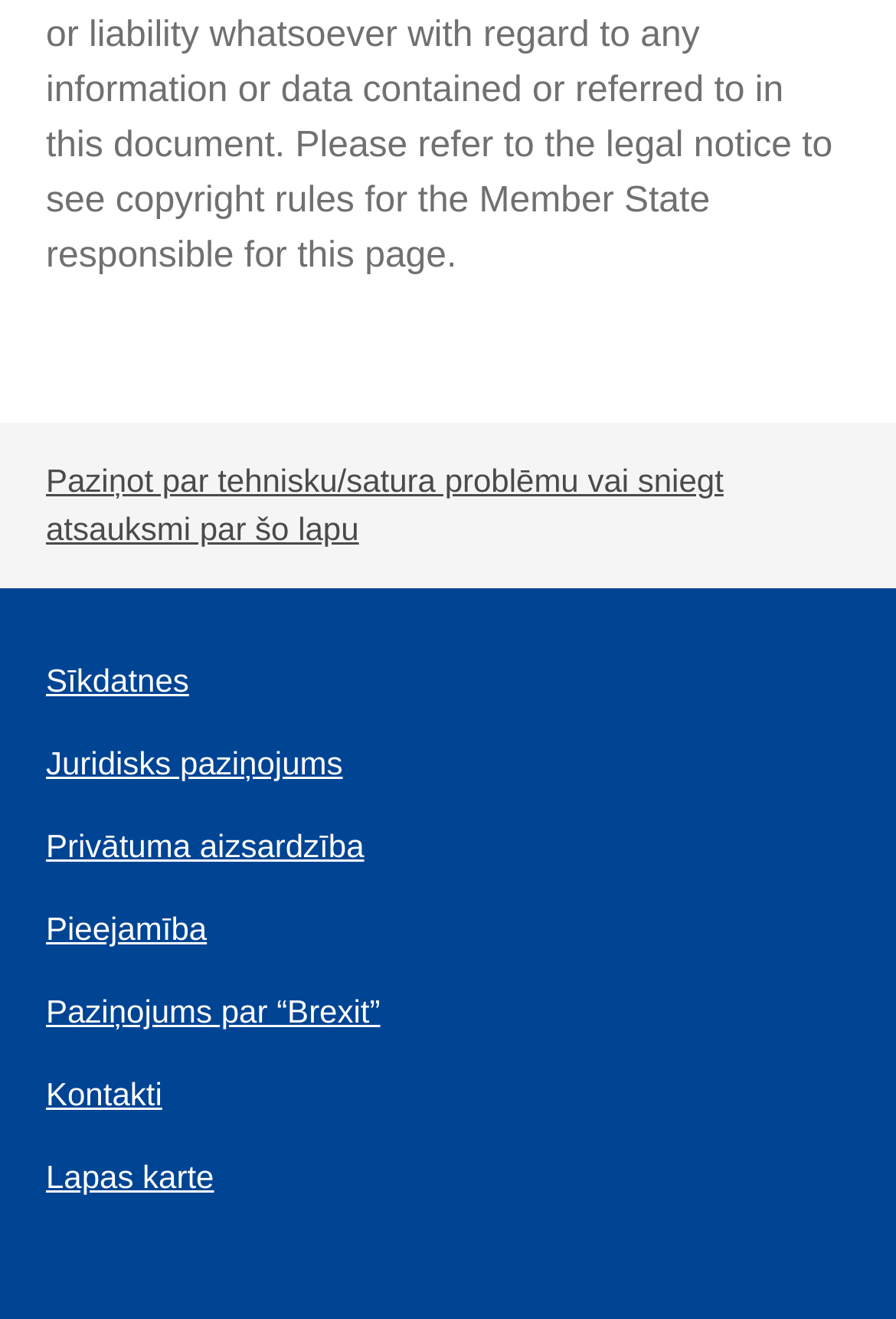Respond to the question with just a single word or phrase: 
How many links are there on the webpage?

9